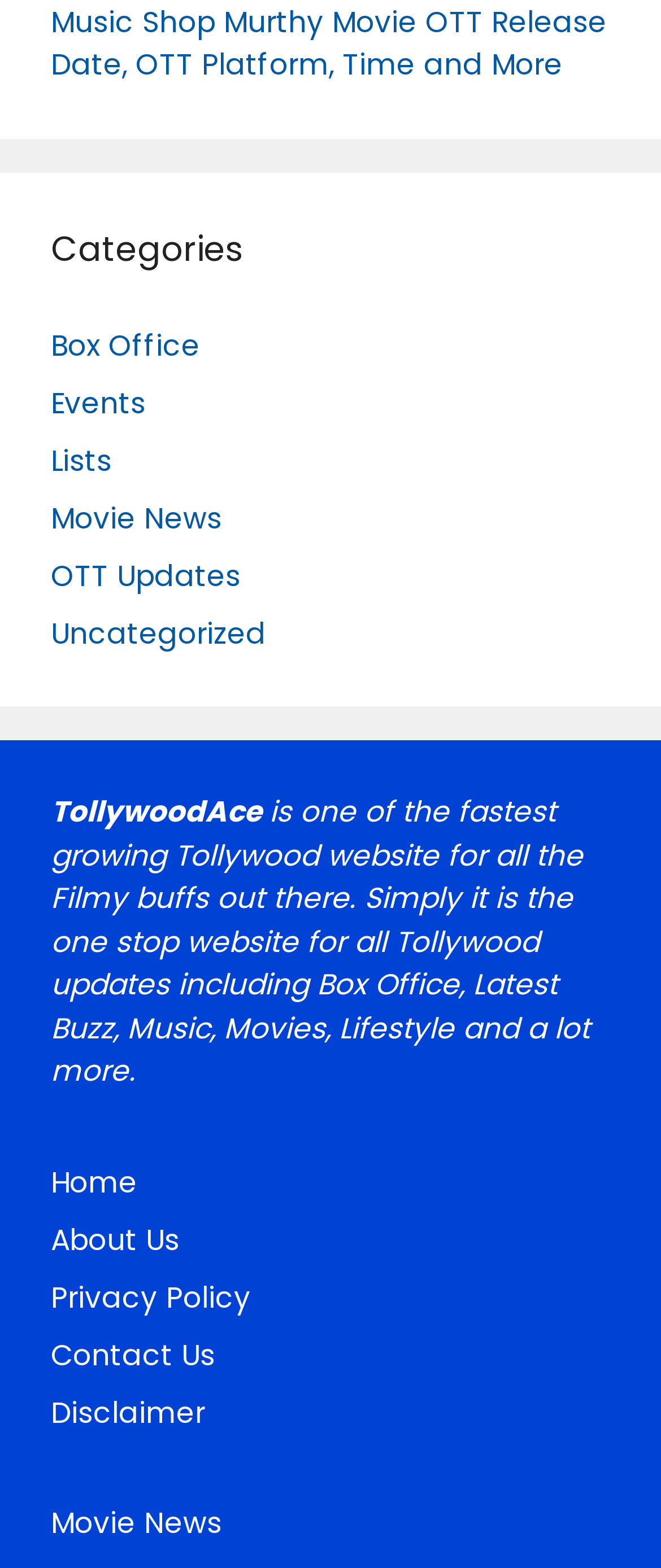How many categories are listed on the webpage?
Please provide a single word or phrase based on the screenshot.

7